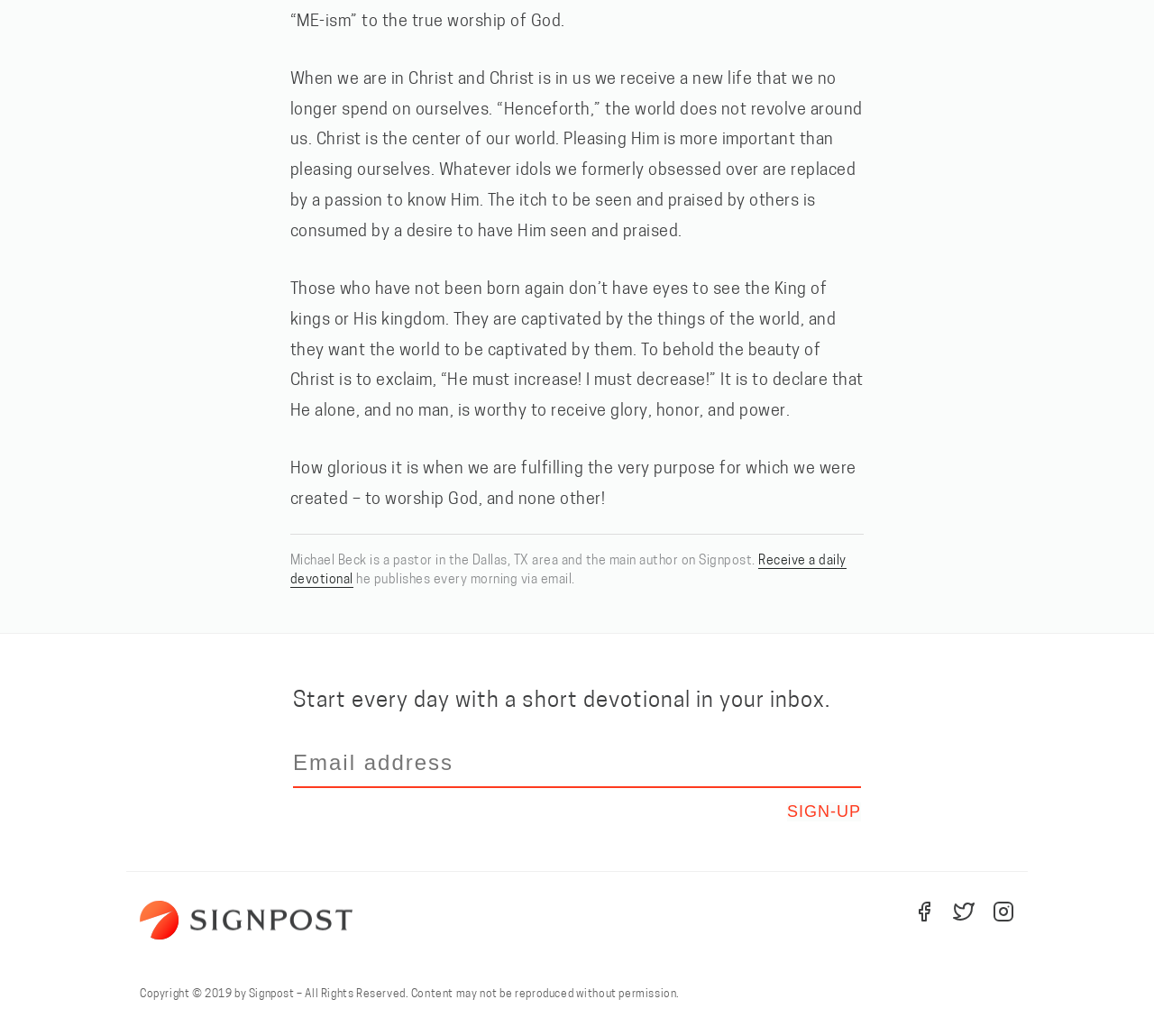Based on the image, please elaborate on the answer to the following question:
What is the year of copyright for the website content?

This answer can be found in the footer of the webpage, which states 'Copyright © 2019 by Signpost – All Rights Reserved.' This indicates that the year of copyright for the website content is 2019.